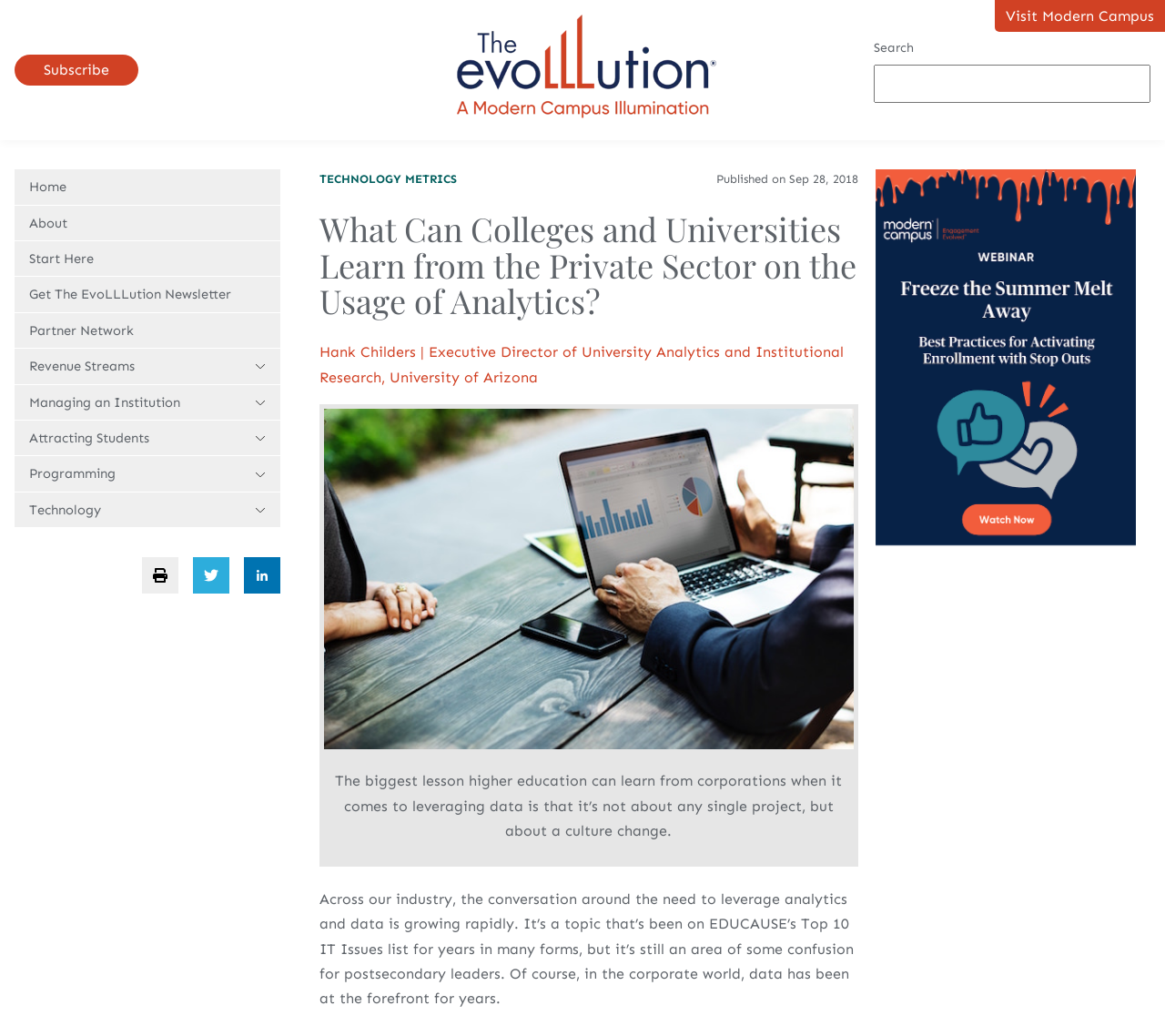Determine the bounding box coordinates for the region that must be clicked to execute the following instruction: "Subscribe to the newsletter".

[0.012, 0.053, 0.119, 0.083]